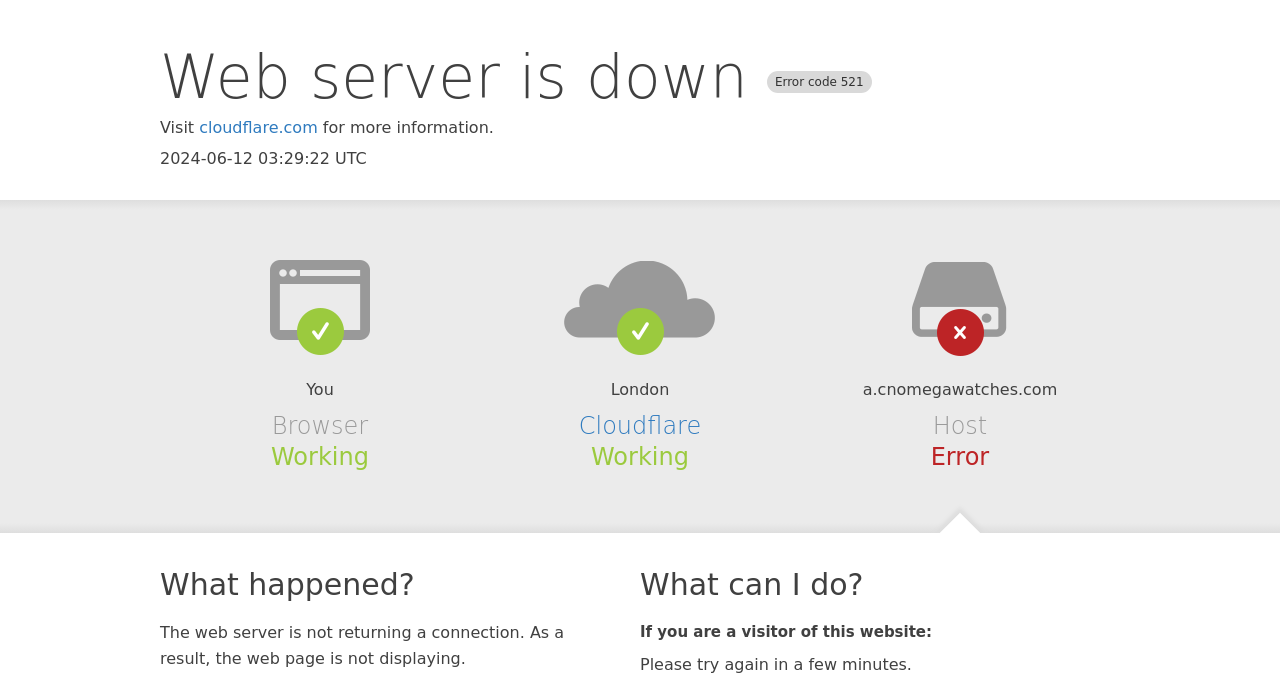Using the information in the image, could you please answer the following question in detail:
What is the current status of the browser?

The status of the browser is mentioned as 'Working' in the section 'Browser' on the webpage, which suggests that the browser is functioning properly.